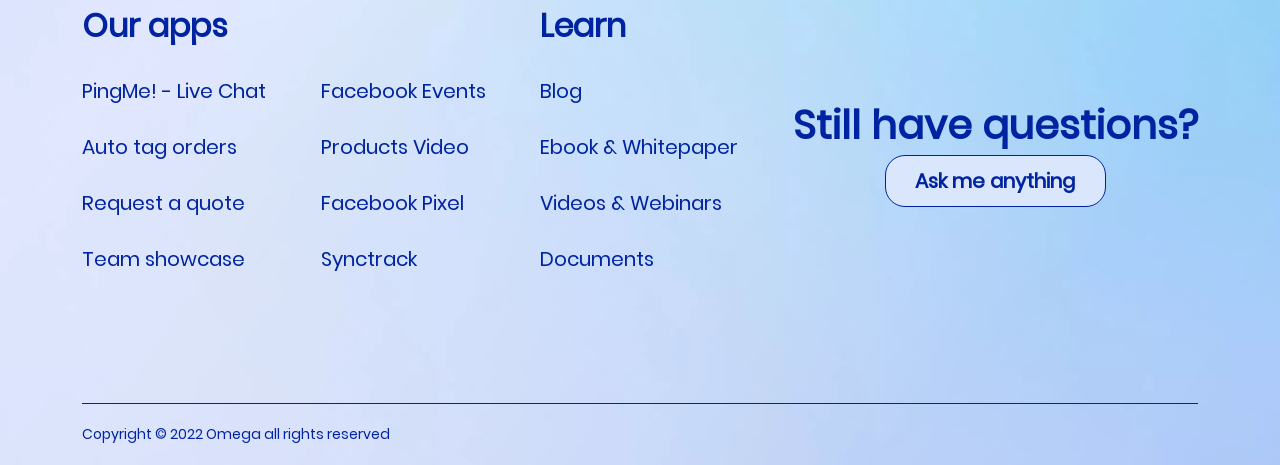Point out the bounding box coordinates of the section to click in order to follow this instruction: "Learn about Synctrack".

[0.251, 0.527, 0.326, 0.587]